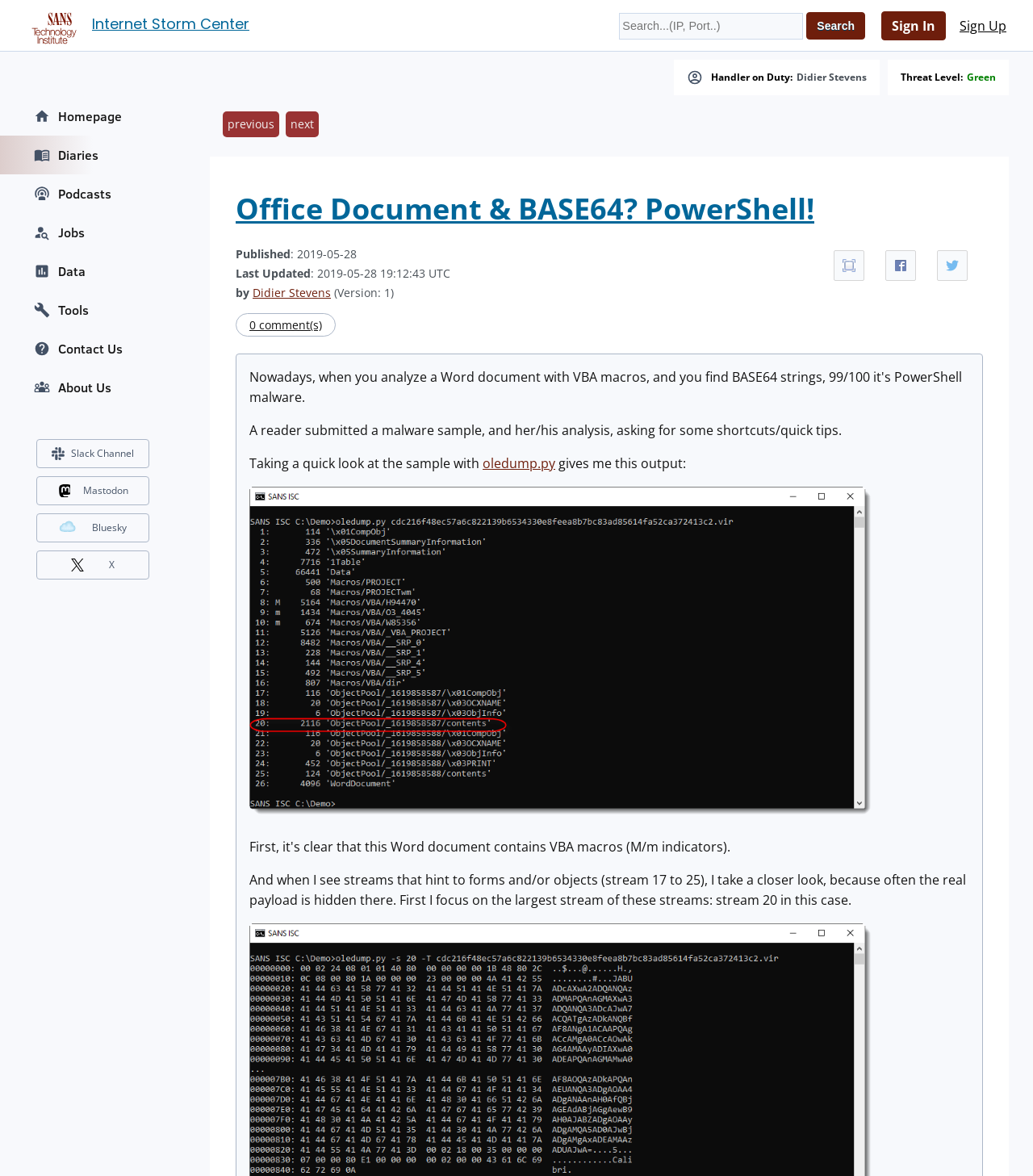Please provide a comprehensive answer to the question below using the information from the image: What is the name of the author of this article?

The author's name is mentioned in the text as 'Didier Stevens', which is also a link. This information can be found in the section where the article's metadata is displayed.